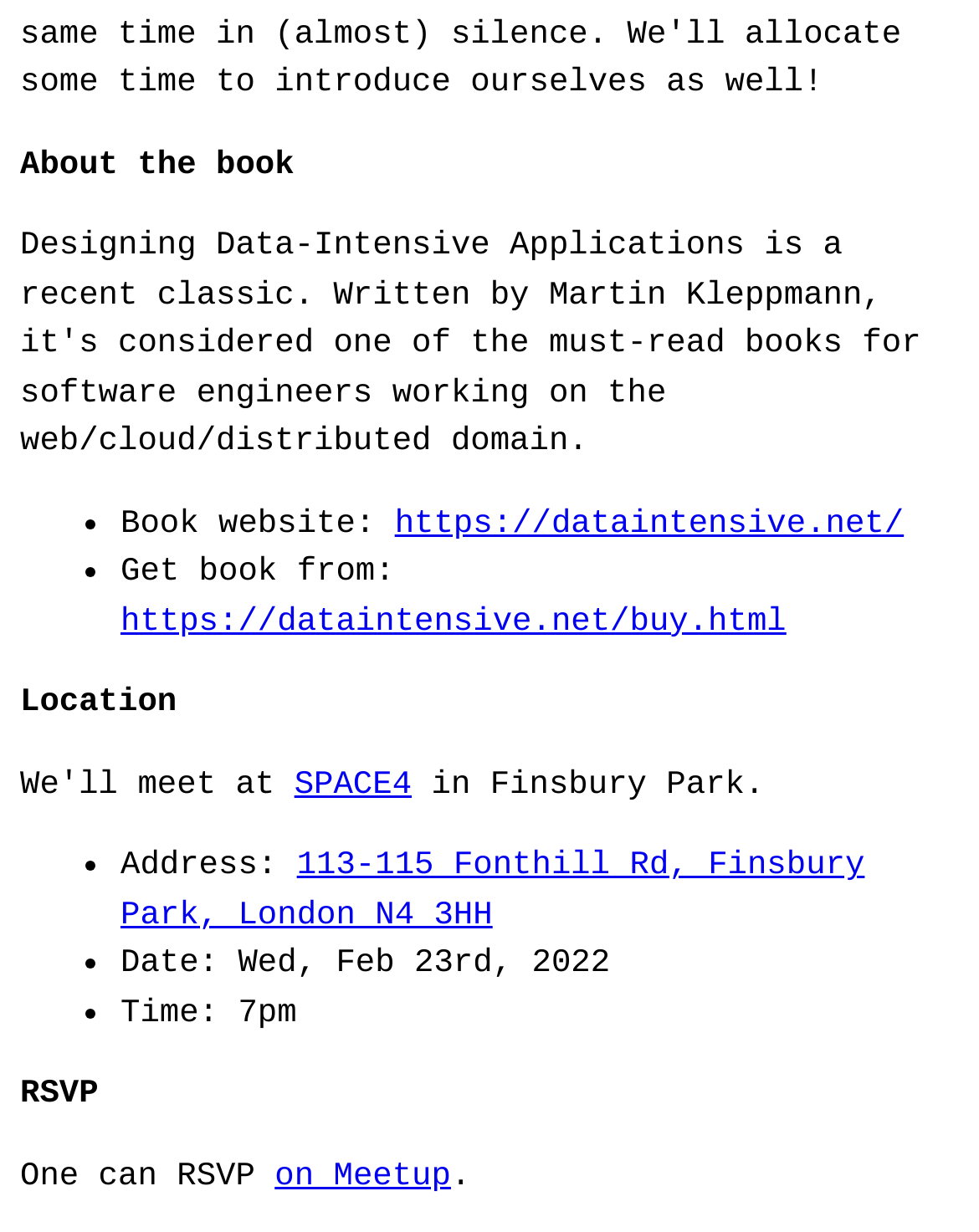Using the information in the image, could you please answer the following question in detail:
How can one RSVP for the event?

The webpage mentions 'One can RSVP on Meetup' under the 'RSVP' section, indicating that users can RSVP for the event on the Meetup platform.